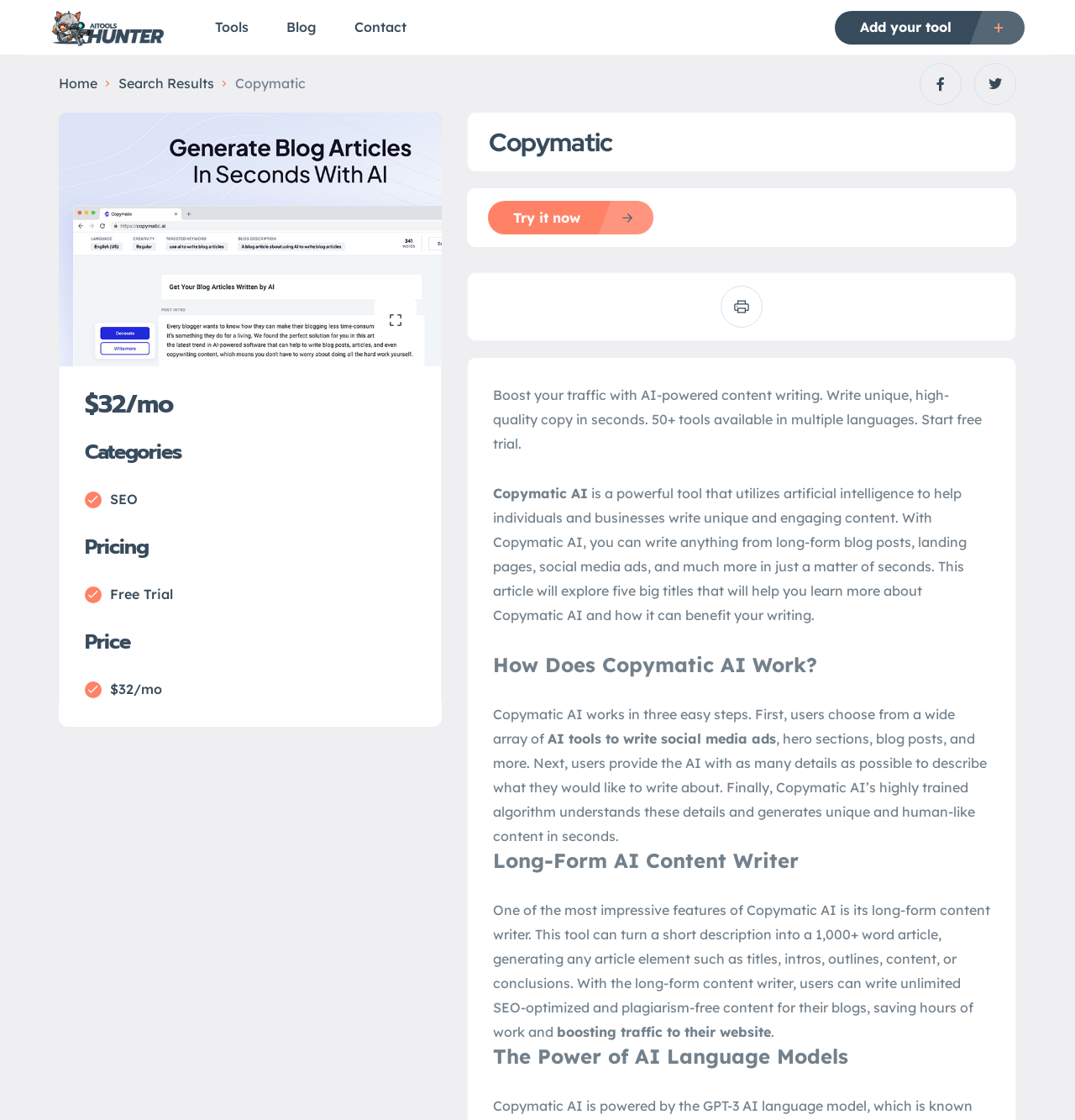What is the purpose of the long-form content writer tool?
Answer the question with as much detail as possible.

I found the answer by reading the text description on the webpage, which explains that the long-form content writer tool can generate unlimited SEO-optimized and plagiarism-free content for blogs, saving hours of work and boosting traffic to the website.